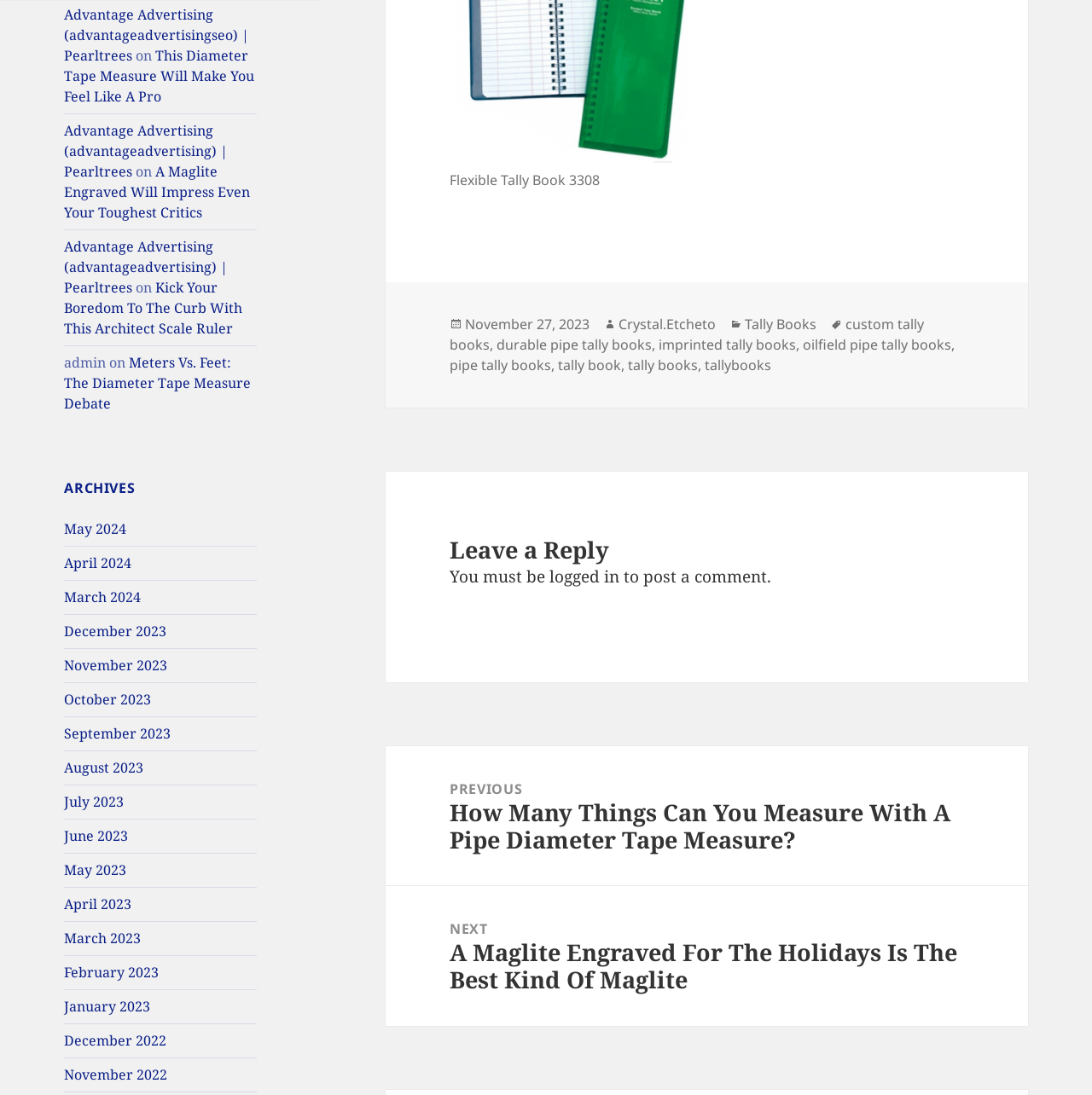What is the category of the post?
Give a single word or phrase as your answer by examining the image.

Tally Books